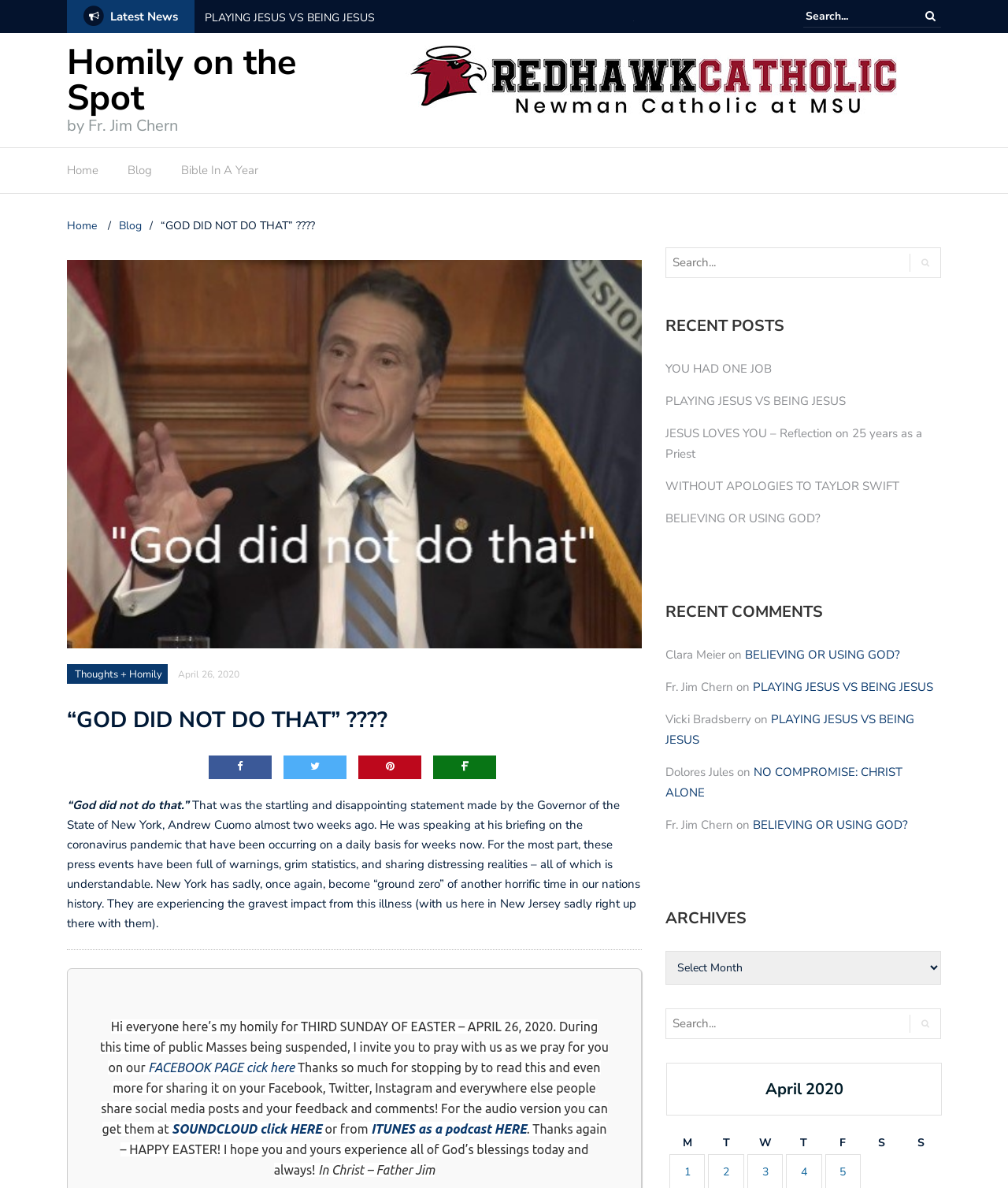Identify the bounding box coordinates of the area you need to click to perform the following instruction: "Listen to the audio version on SoundCloud".

[0.171, 0.944, 0.322, 0.956]